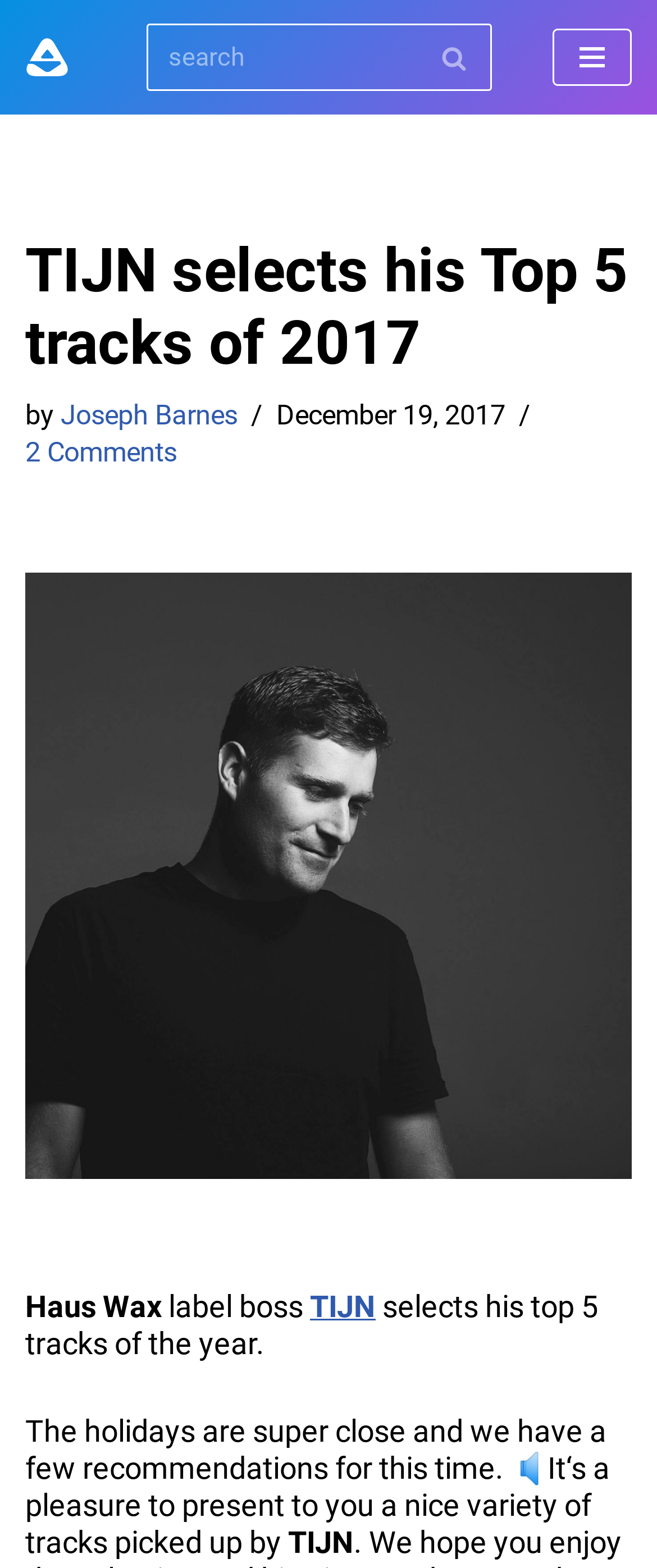Extract the bounding box for the UI element that matches this description: "alt="Queensland Electrical" title="Queensland Electrical"".

None